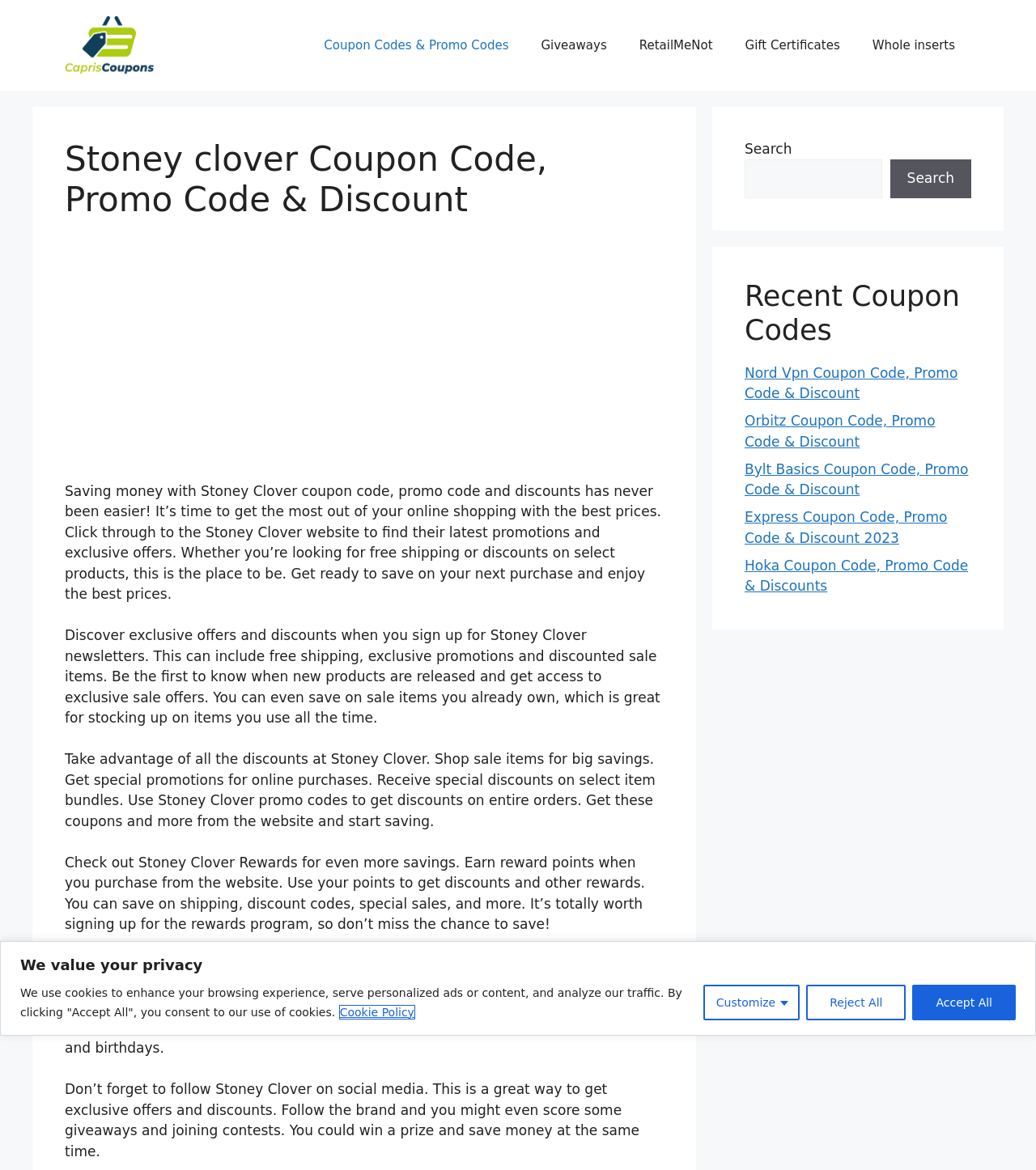Please find the bounding box coordinates of the section that needs to be clicked to achieve this instruction: "Check out Recent Coupon Codes".

[0.719, 0.239, 0.938, 0.297]